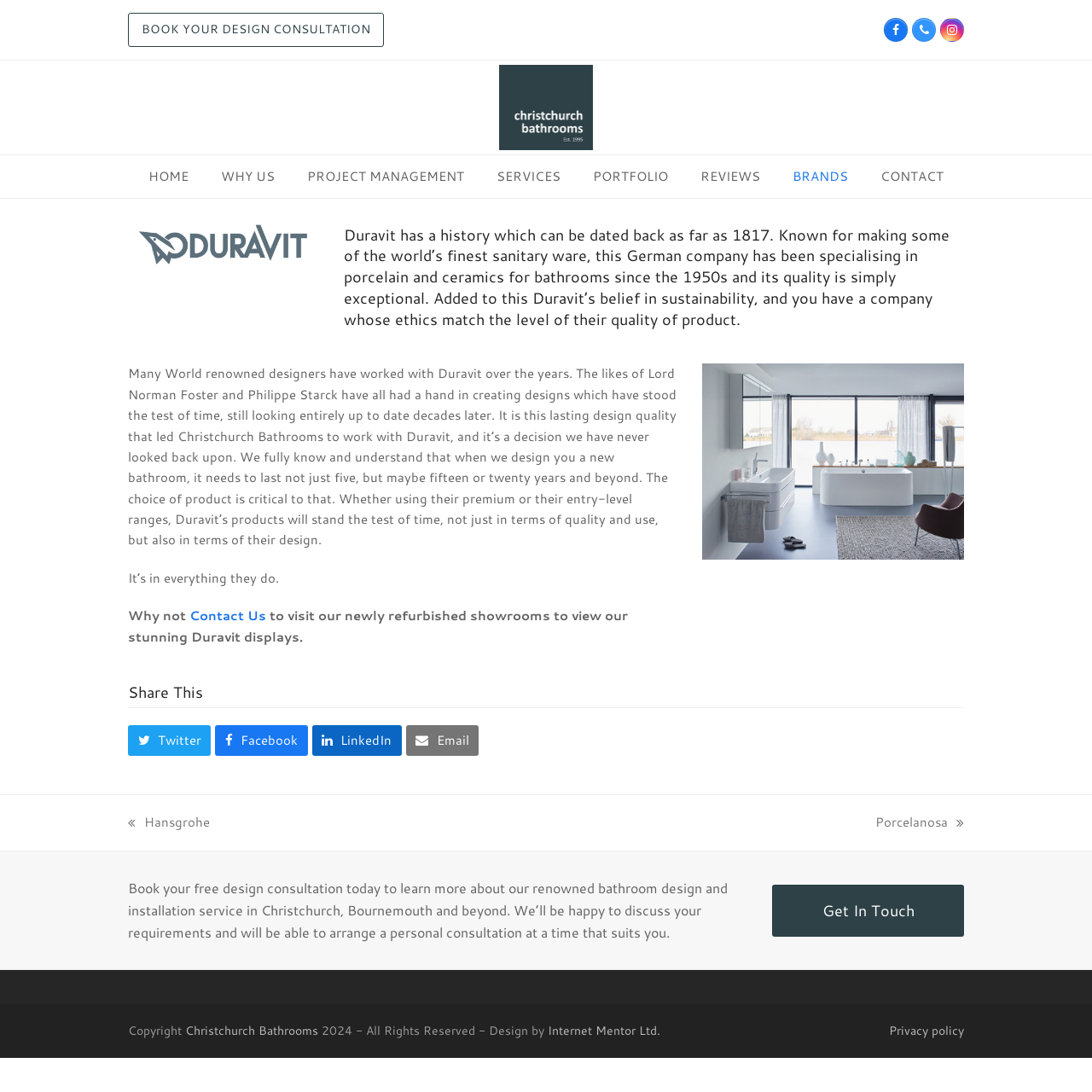What is the company featured on this webpage?
Please provide a detailed and thorough answer to the question.

The webpage has a heading that mentions Duravit, and the text describes the company's history and products, indicating that Duravit is the company featured on this webpage.